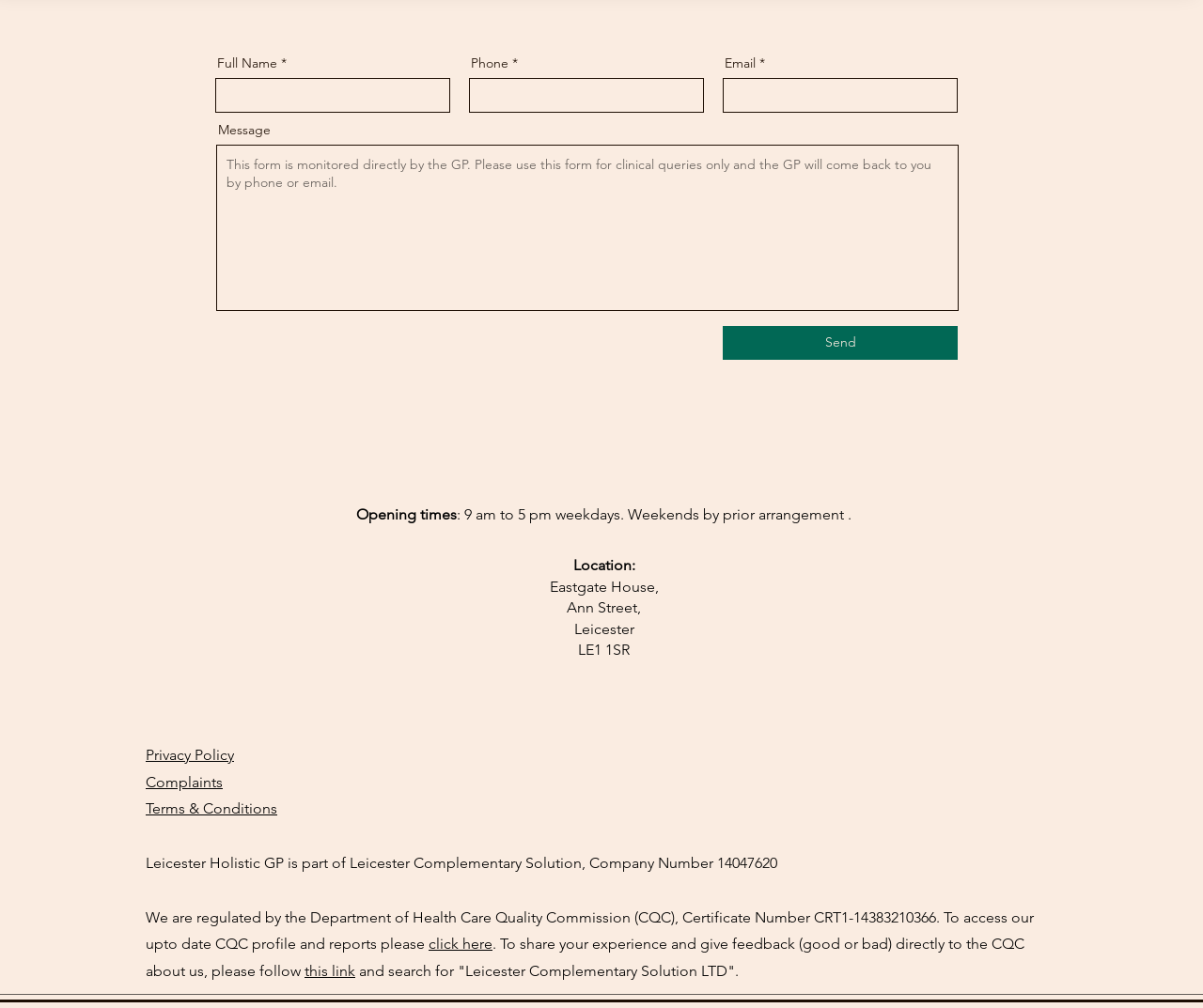Please locate the bounding box coordinates of the element that should be clicked to achieve the given instruction: "View Privacy Policy".

[0.121, 0.742, 0.195, 0.757]